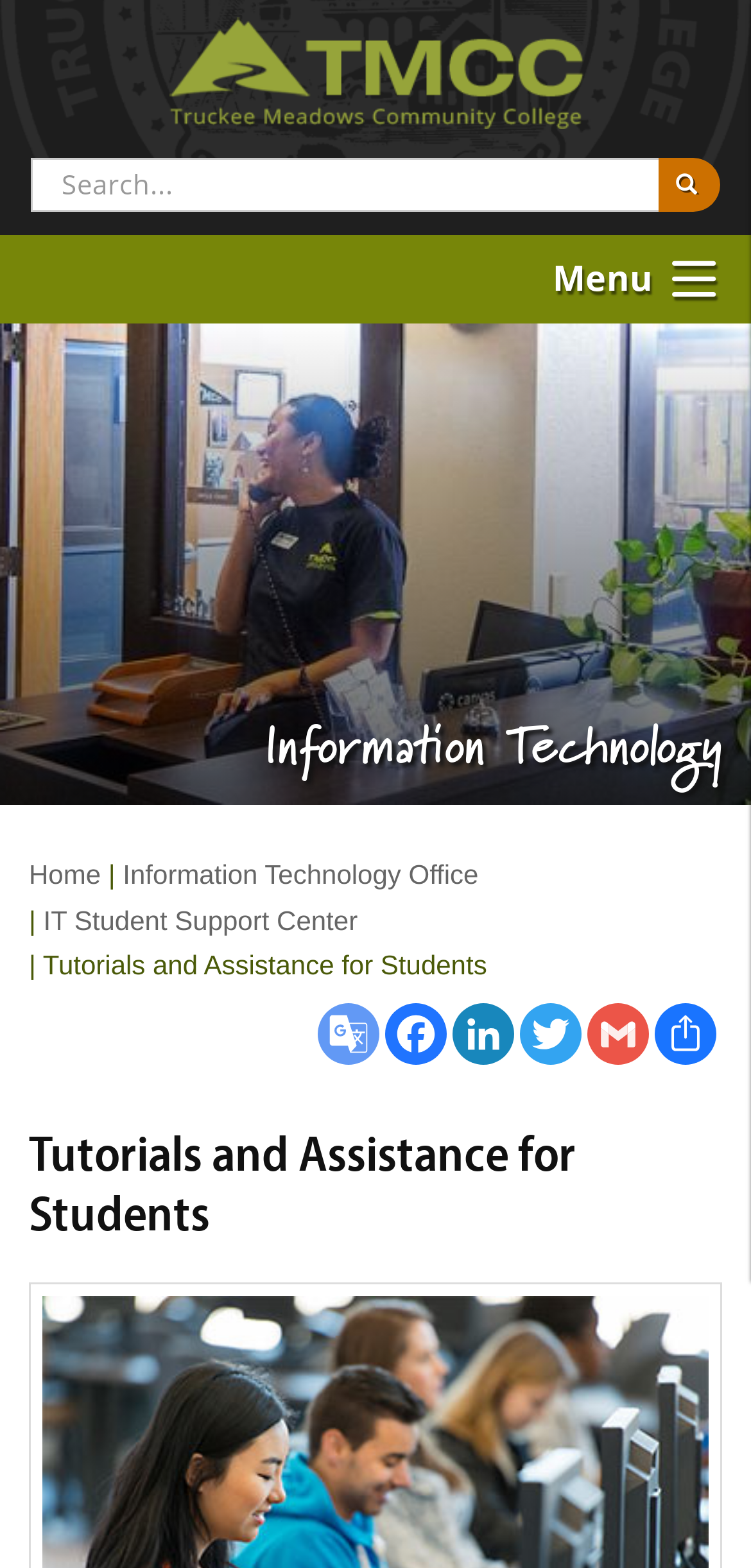Could you specify the bounding box coordinates for the clickable section to complete the following instruction: "translate the page"?

[0.423, 0.64, 0.513, 0.679]